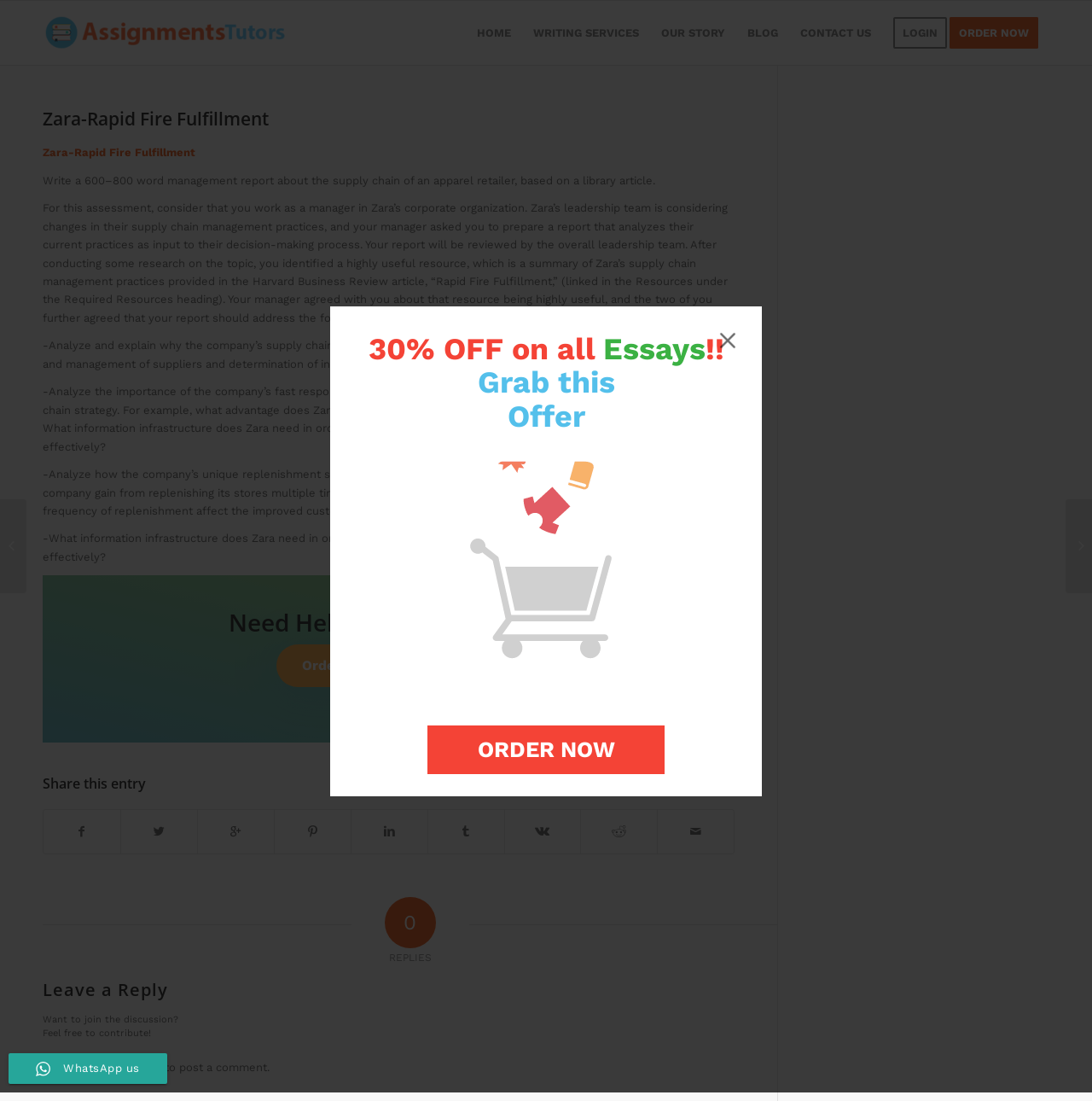Given the description "Order original paper now", provide the bounding box coordinates of the corresponding UI element.

[0.253, 0.585, 0.459, 0.624]